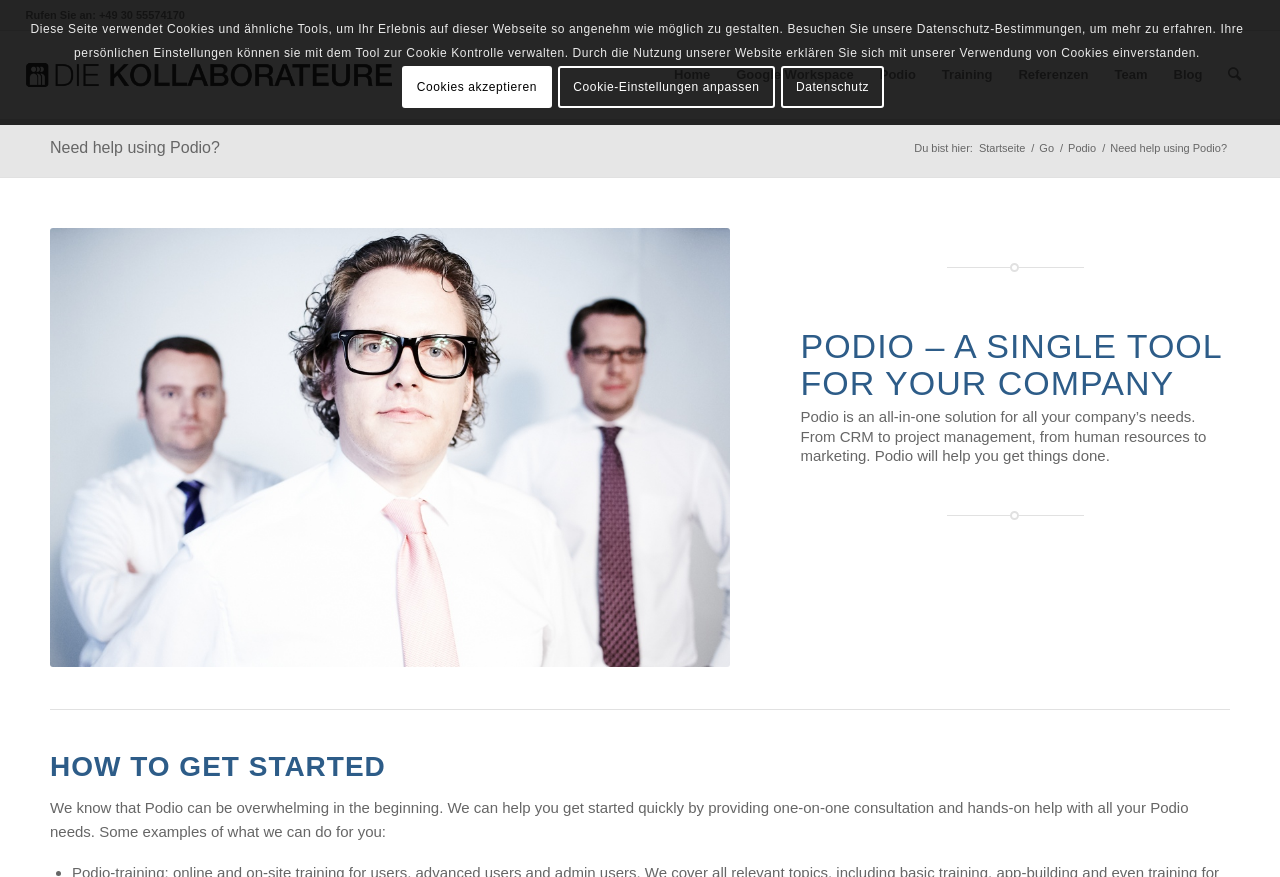Please identify the primary heading on the webpage and return its text.

Need help using Podio?